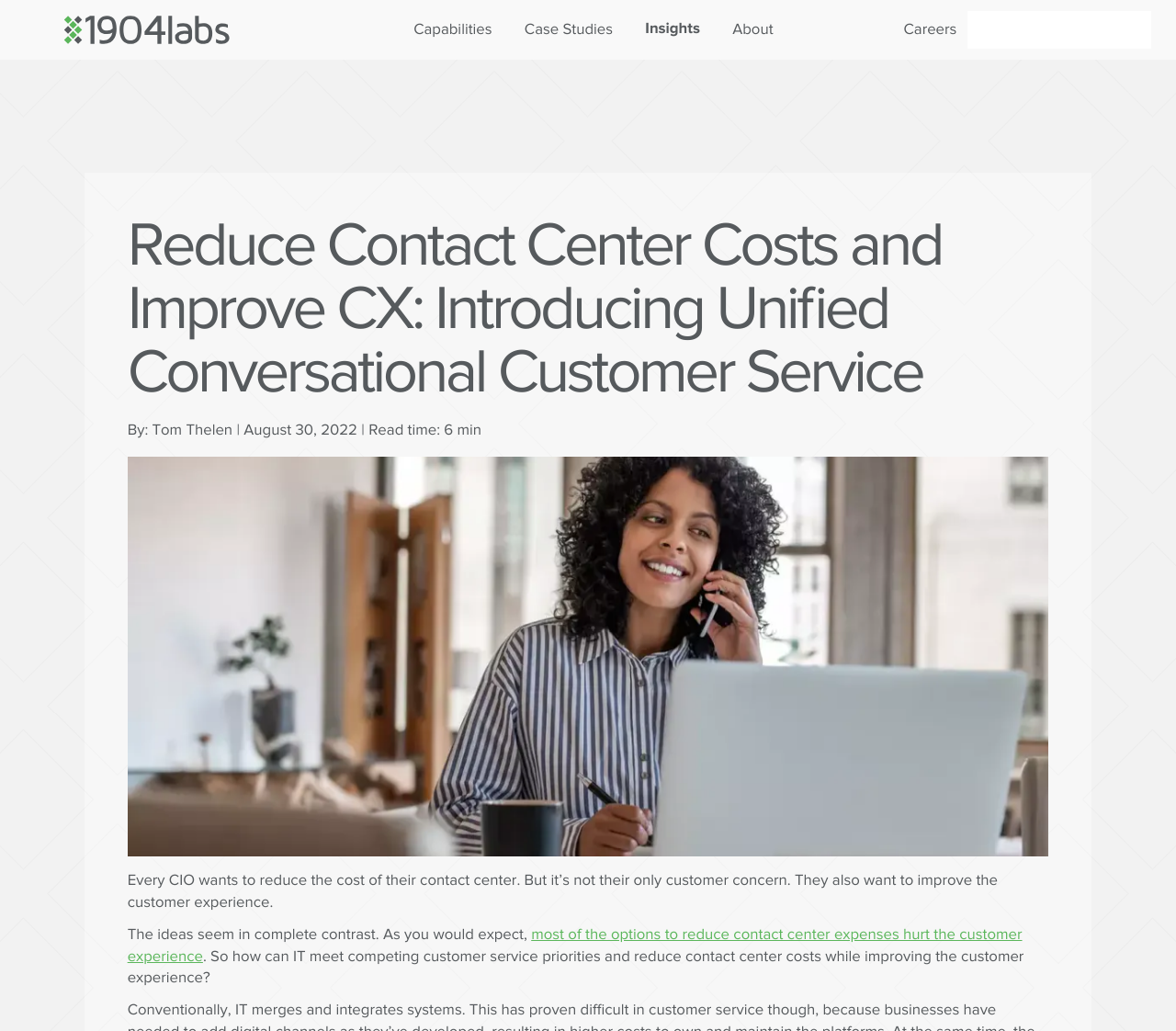How many main navigation links are there?
Respond with a short answer, either a single word or a phrase, based on the image.

5